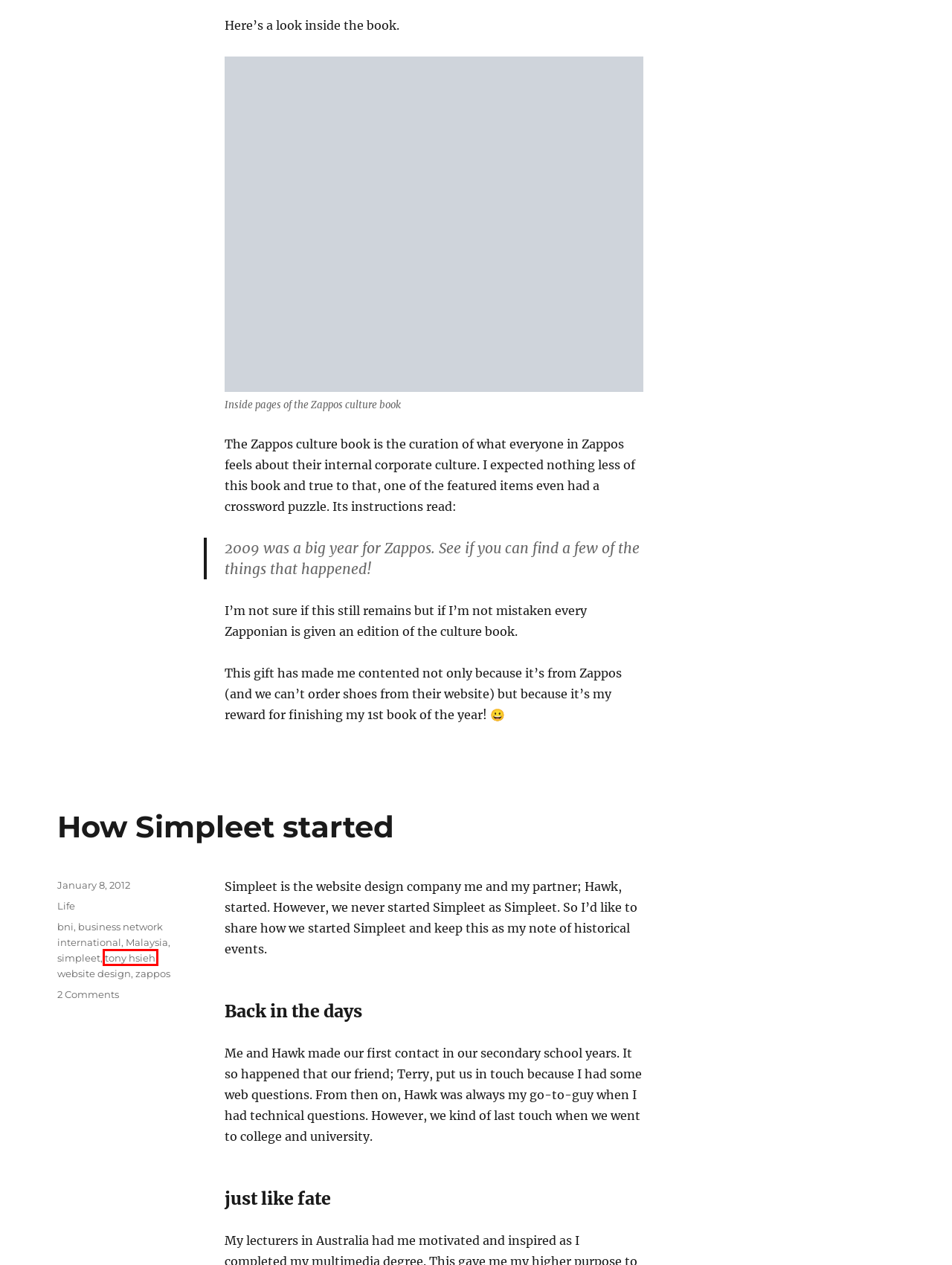Review the webpage screenshot and focus on the UI element within the red bounding box. Select the best-matching webpage description for the new webpage that follows after clicking the highlighted element. Here are the candidates:
A. Malaysia  | I am Danny Foo
B. I am Danny Foo
C. simpleet  | I am Danny Foo
D. tony hsieh  | I am Danny Foo
E. Contact me | I am Danny Foo
F. How Simpleet started | I am Danny Foo
G. Life  | I am Danny Foo
H. website design  | I am Danny Foo

D